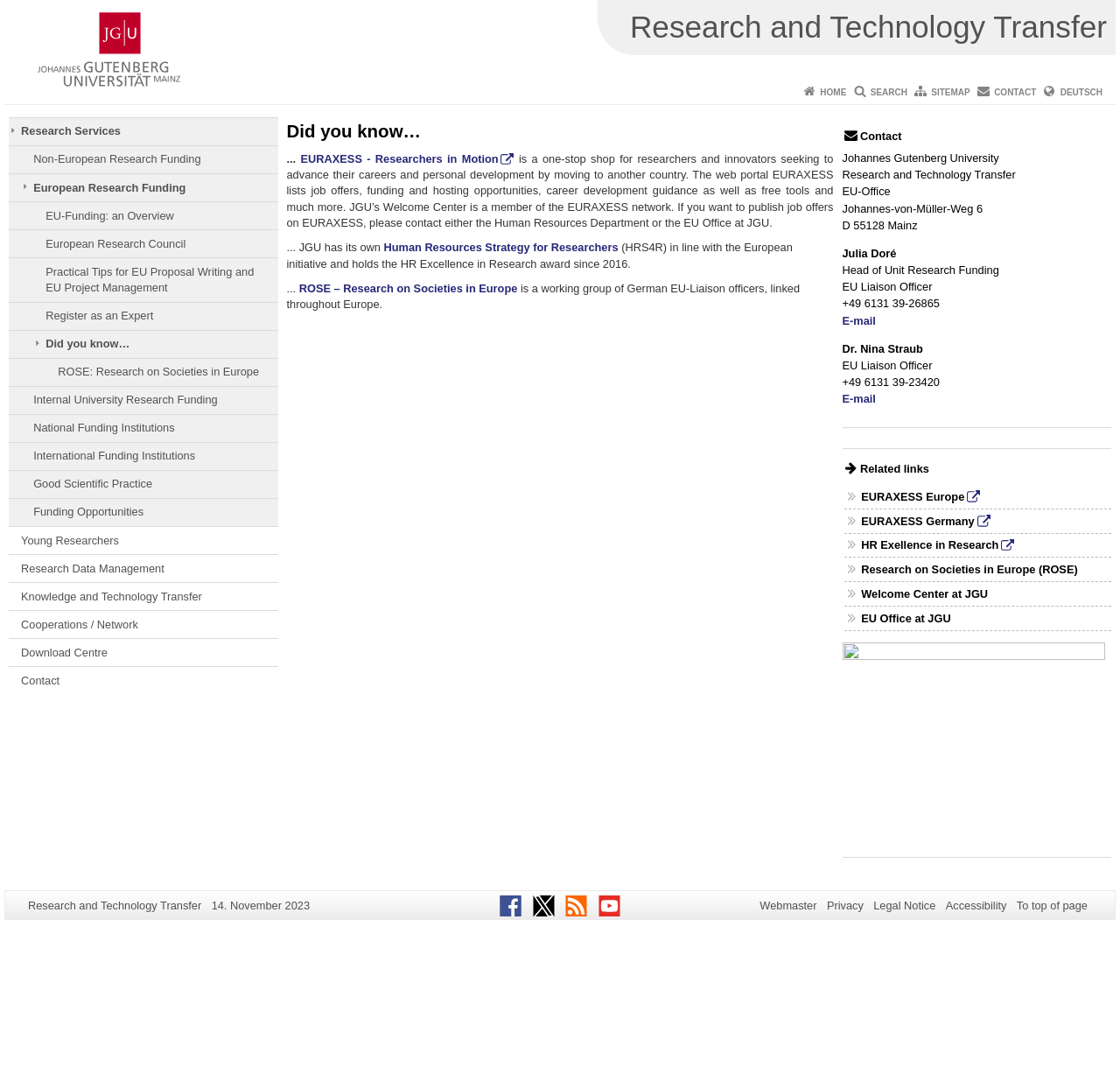Answer the following inquiry with a single word or phrase:
What is the purpose of EURAXESS?

A one-stop shop for researchers and innovators